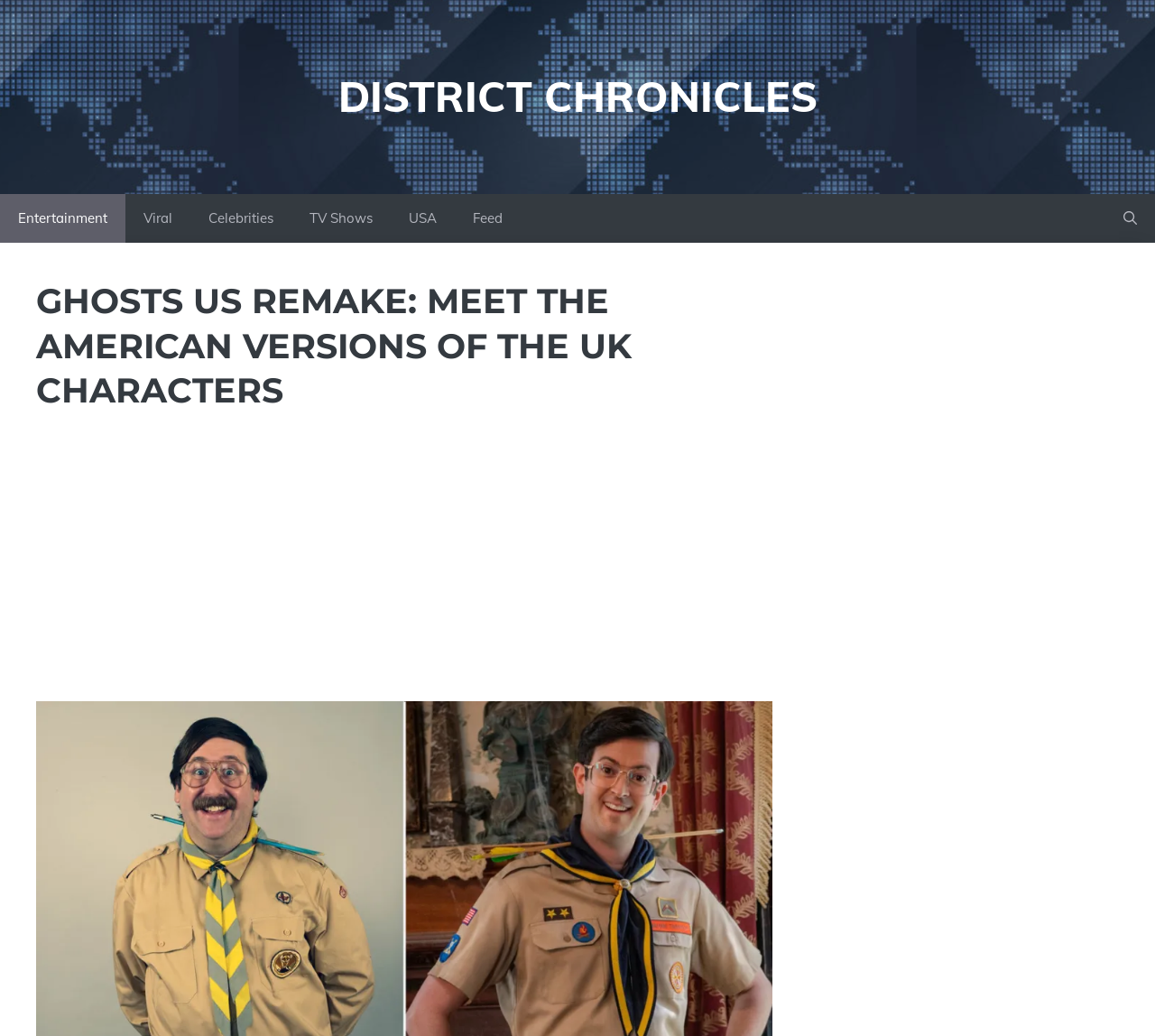Refer to the image and provide an in-depth answer to the question:
How many navigation links are present?

I counted the number of links under the 'navigation' element, which are 'Entertainment', 'Viral', 'Celebrities', 'TV Shows', 'USA', 'Feed', and found that there are 7 navigation links present.